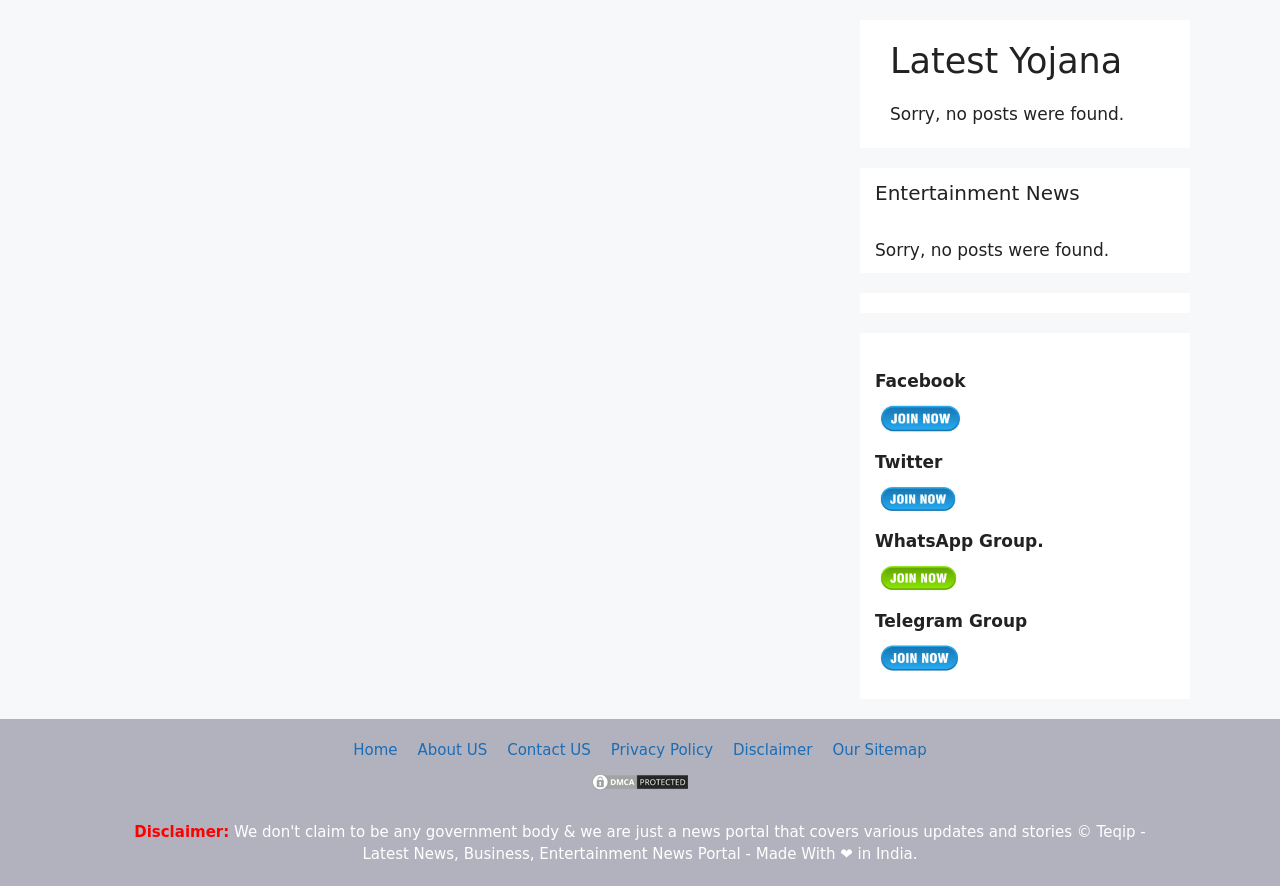Please find the bounding box coordinates (top-left x, top-left y, bottom-right x, bottom-right y) in the screenshot for the UI element described as follows: Our Sitemap

[0.65, 0.836, 0.724, 0.857]